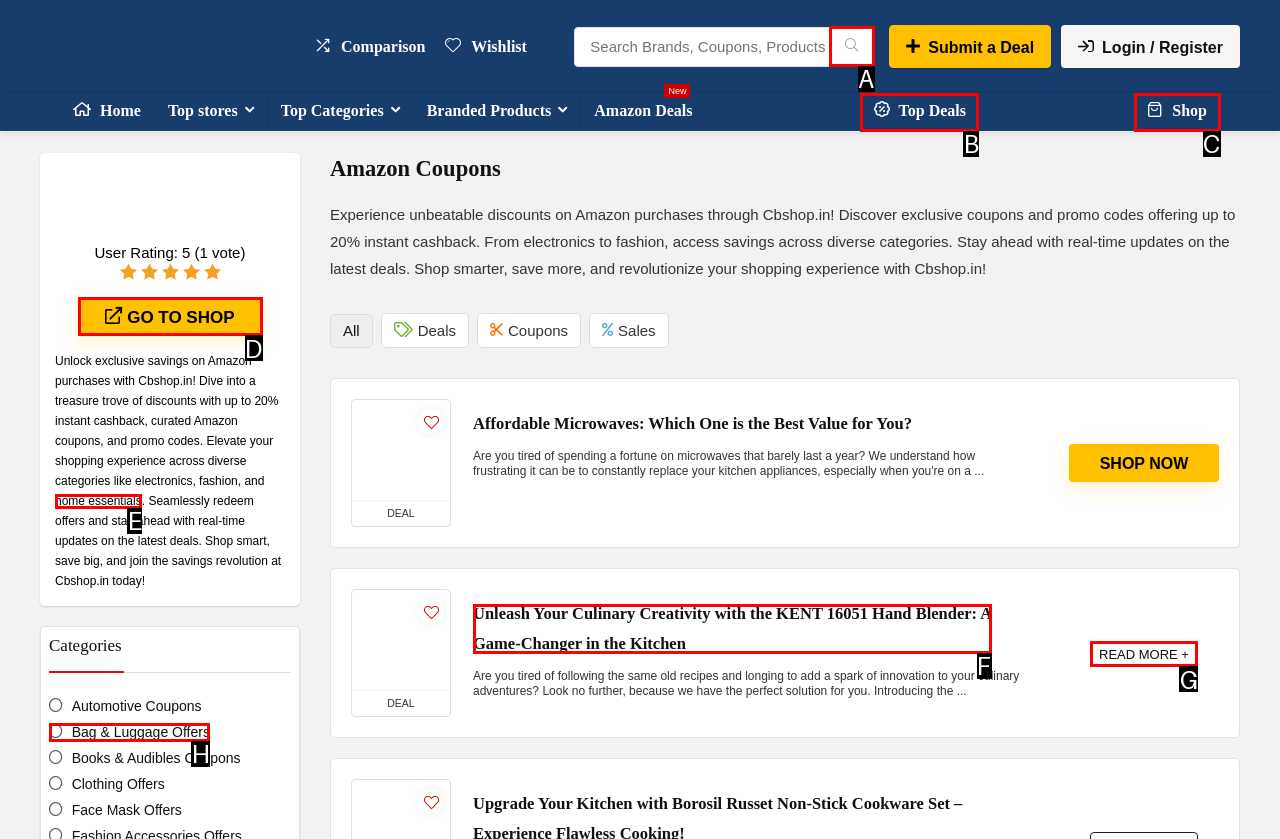Determine which HTML element to click for this task: Go to shop Provide the letter of the selected choice.

D